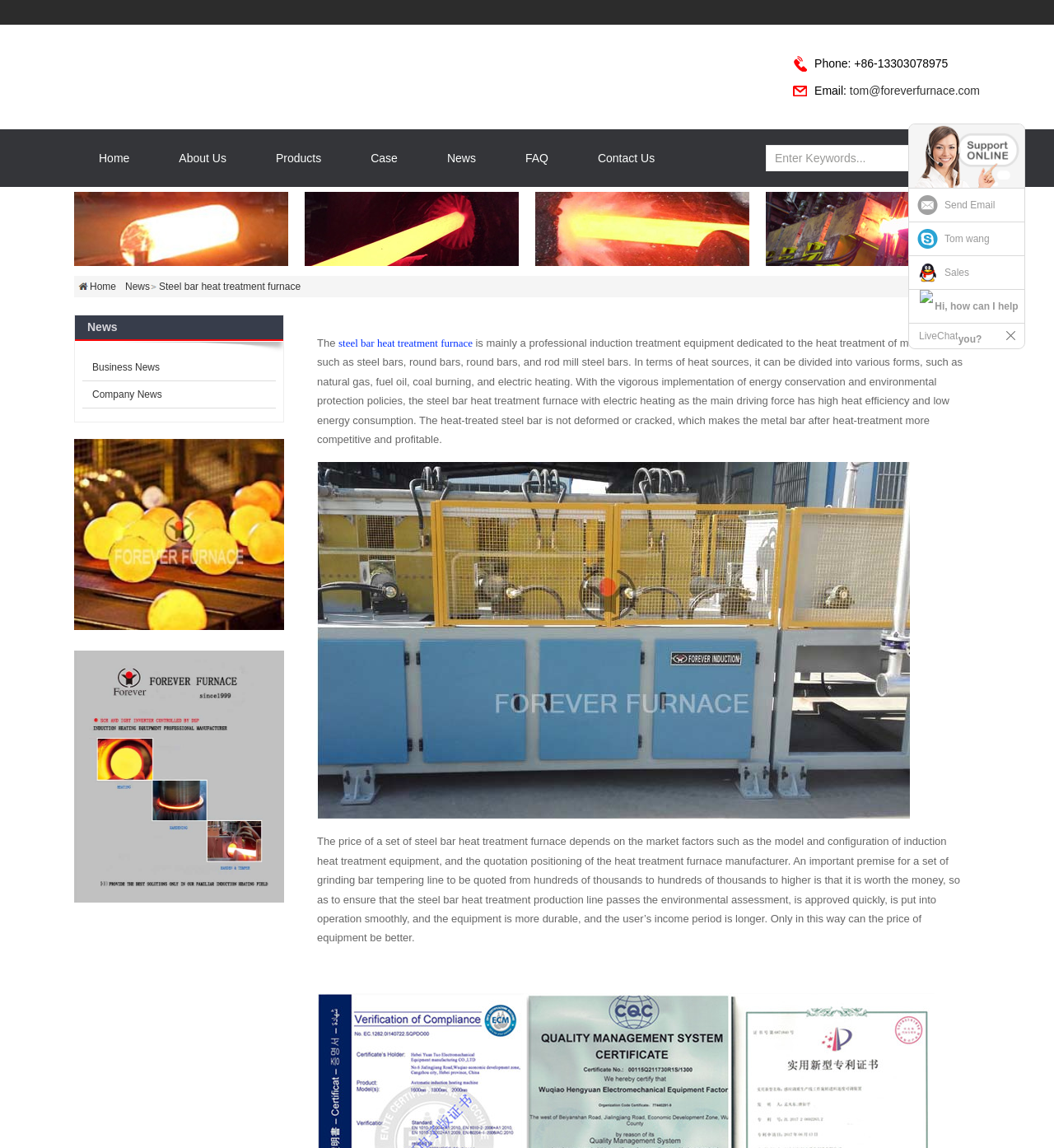Identify the bounding box coordinates of the region that needs to be clicked to carry out this instruction: "Click the 'Send Email' link". Provide these coordinates as four float numbers ranging from 0 to 1, i.e., [left, top, right, bottom].

[0.862, 0.164, 0.972, 0.193]